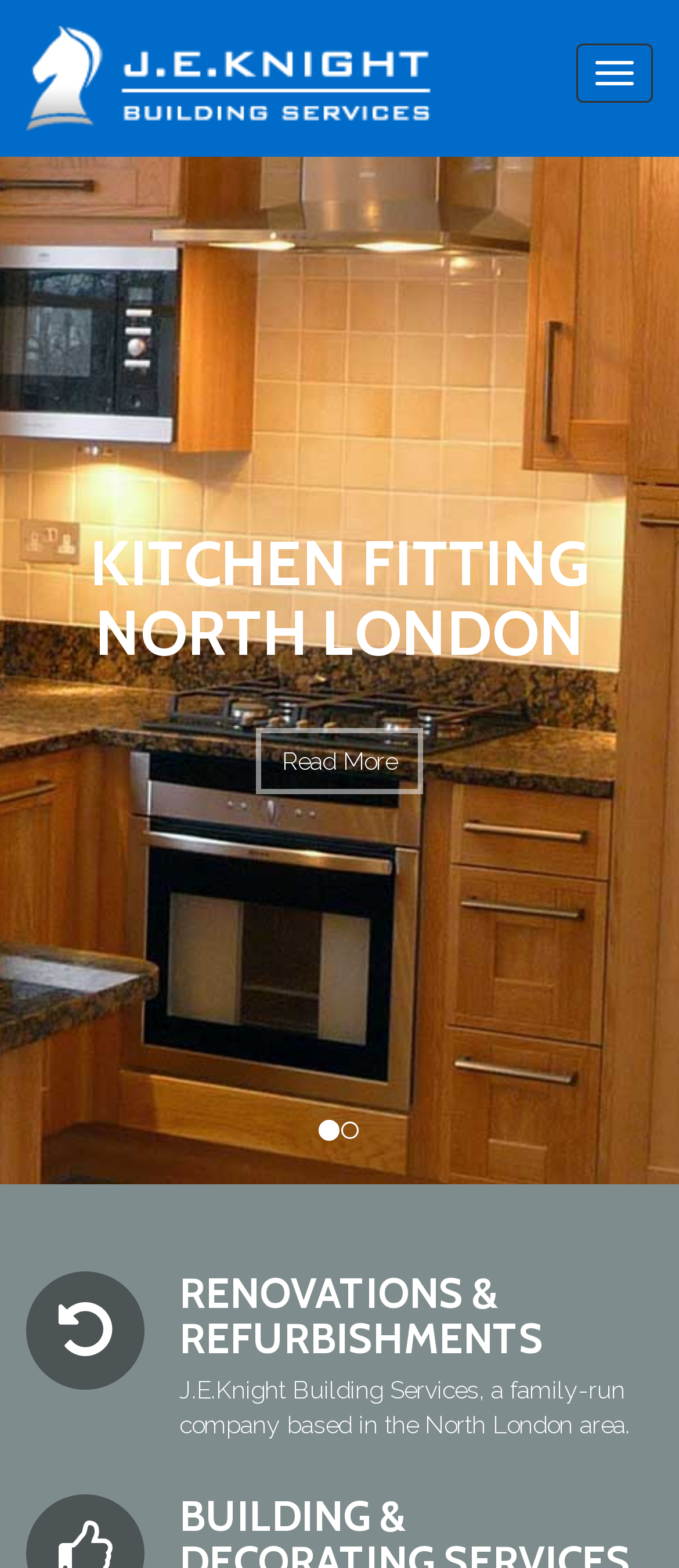Given the content of the image, can you provide a detailed answer to the question?
What service does J.E.Knight provide in North London?

Based on the webpage, I can see that J.E.Knight provides kitchen fitting services in North London, as indicated by the heading 'KITCHEN FITTING NORTH LONDON'.